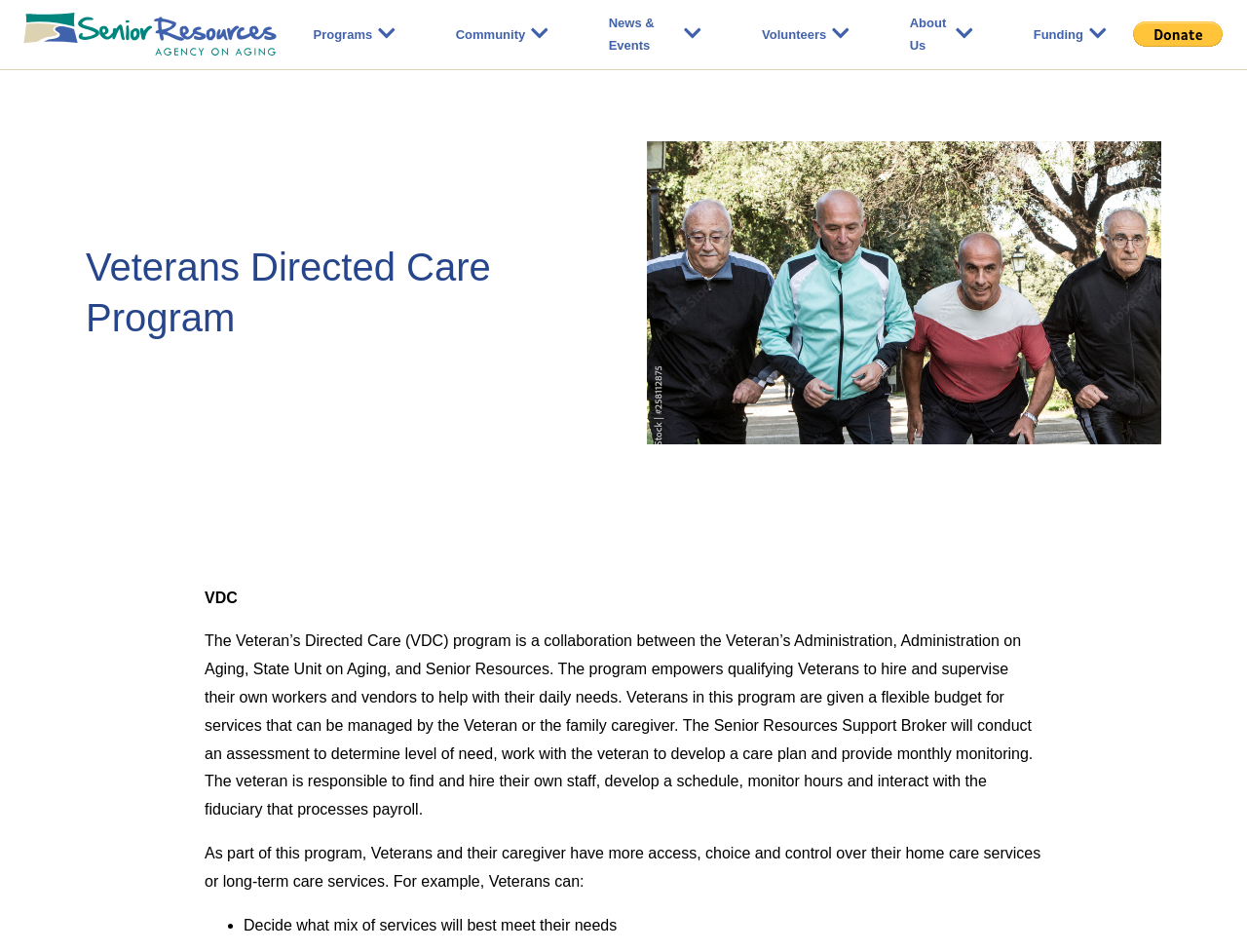Ascertain the bounding box coordinates for the UI element detailed here: "parent_node: Funding aria-label="Expand Menu"". The coordinates should be provided as [left, top, right, bottom] with each value being a float between 0 and 1.

[0.869, 0.023, 0.892, 0.049]